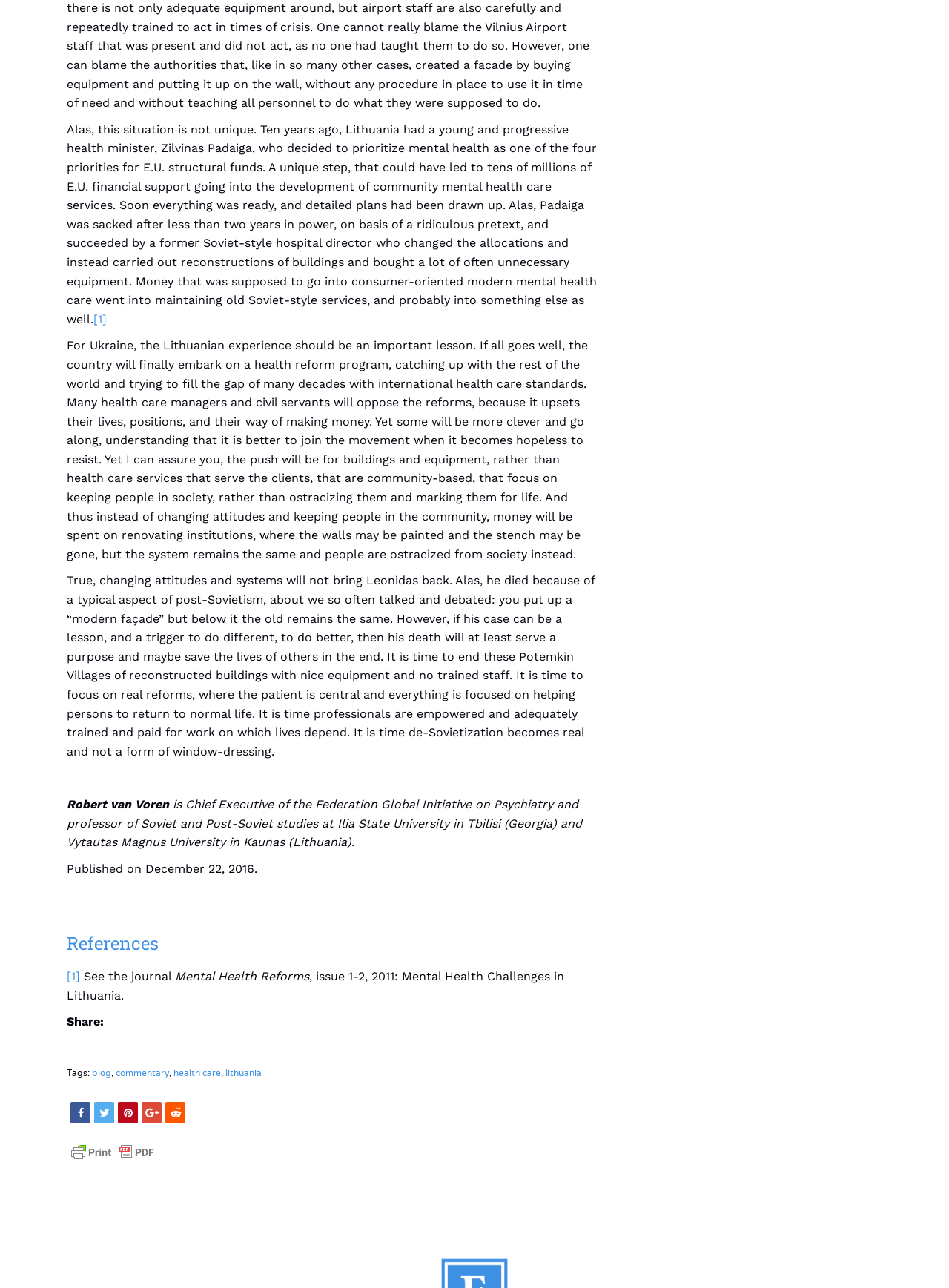Examine the image carefully and respond to the question with a detailed answer: 
What is the date of publication of the article?

The date of publication is mentioned at the bottom of the article, below the author's name, as 'Published on December 22, 2016'.